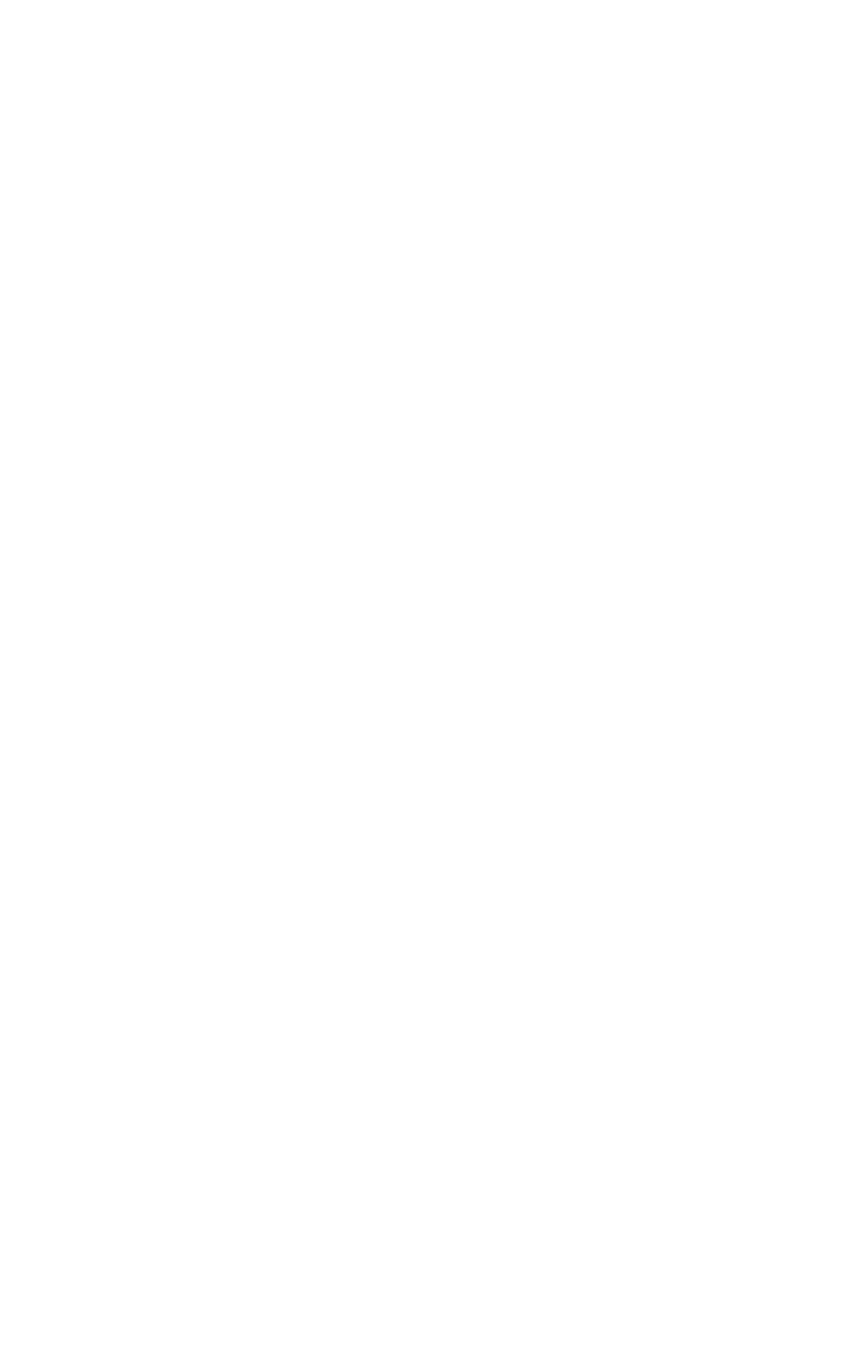Provide a one-word or short-phrase answer to the question:
What is the year of the copyright?

2024